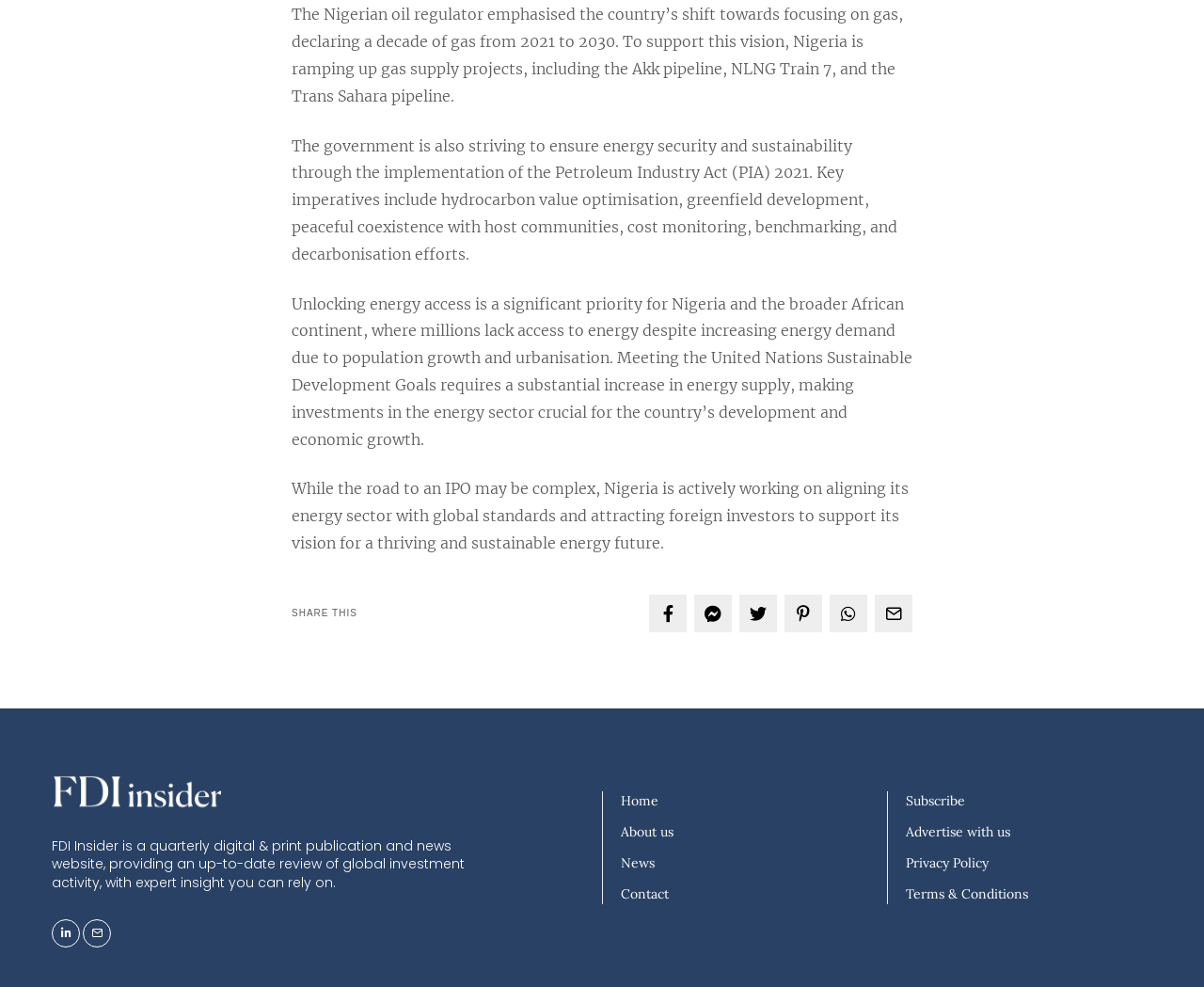Give a concise answer using only one word or phrase for this question:
What is the purpose of FDI Insider?

Provide investment news and insights